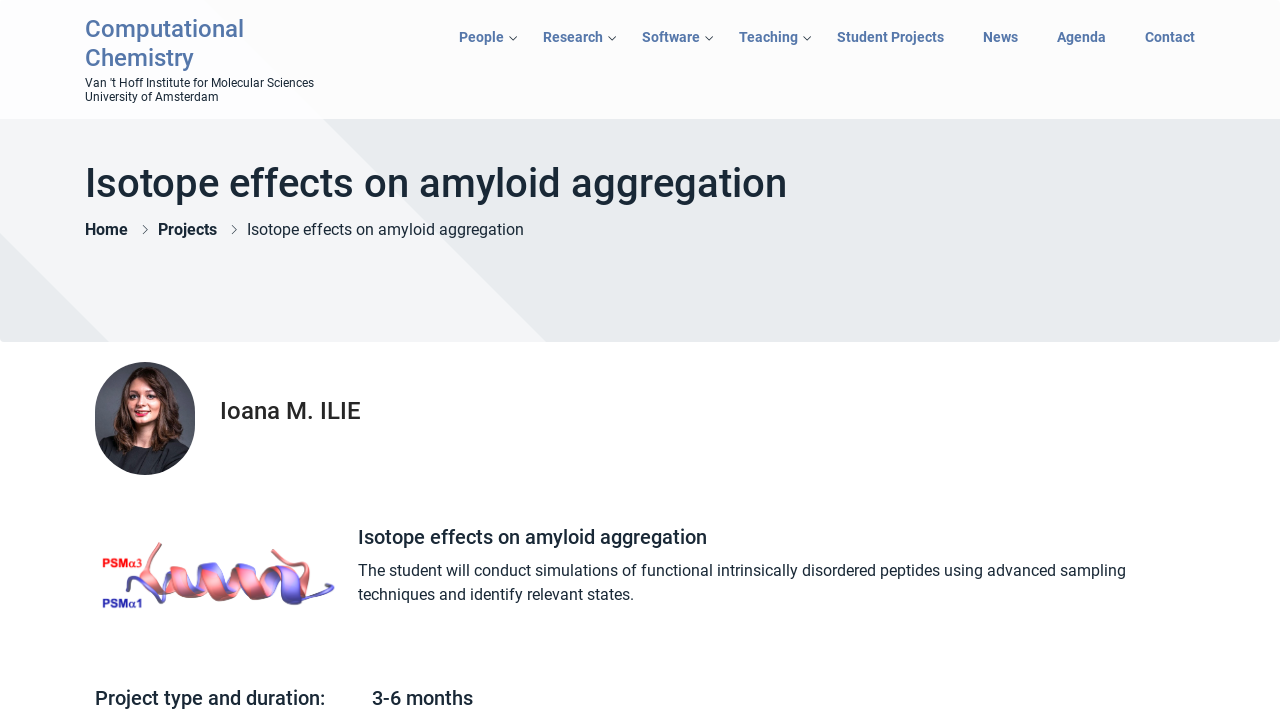Create a detailed description of the webpage's content and layout.

This webpage is about a research project in computational chemistry, specifically focusing on isotope effects on amyloid aggregation. At the top, there is a heading that reads "Computational Chemistry" with a link to the same title. Below this, there are several links to different sections, including "People", "Research", "Software", "Teaching", "Student Projects", "News", "Agenda", and "Contact", arranged horizontally across the page.

Further down, there is a heading that reads "Isotope effects on amyloid aggregation" with a link to "Home" and another to "Projects" on the left side. On the right side of this heading, there is a static text with the same title. Below this, there is an image of a person, Ioana M. ILIE, with a heading that bears her name.

Underneath the image, there is a figure with no description. Next to the figure, there is a heading that reads "Isotope effects on amyloid aggregation" again, followed by a static text that describes the project: "The student will conduct simulations of functional intrinsically disordered peptides using advanced sampling techniques and identify relevant states."

At the bottom of the page, there are two headings, one that reads "Project type and duration:" and another that reads "3-6 months".